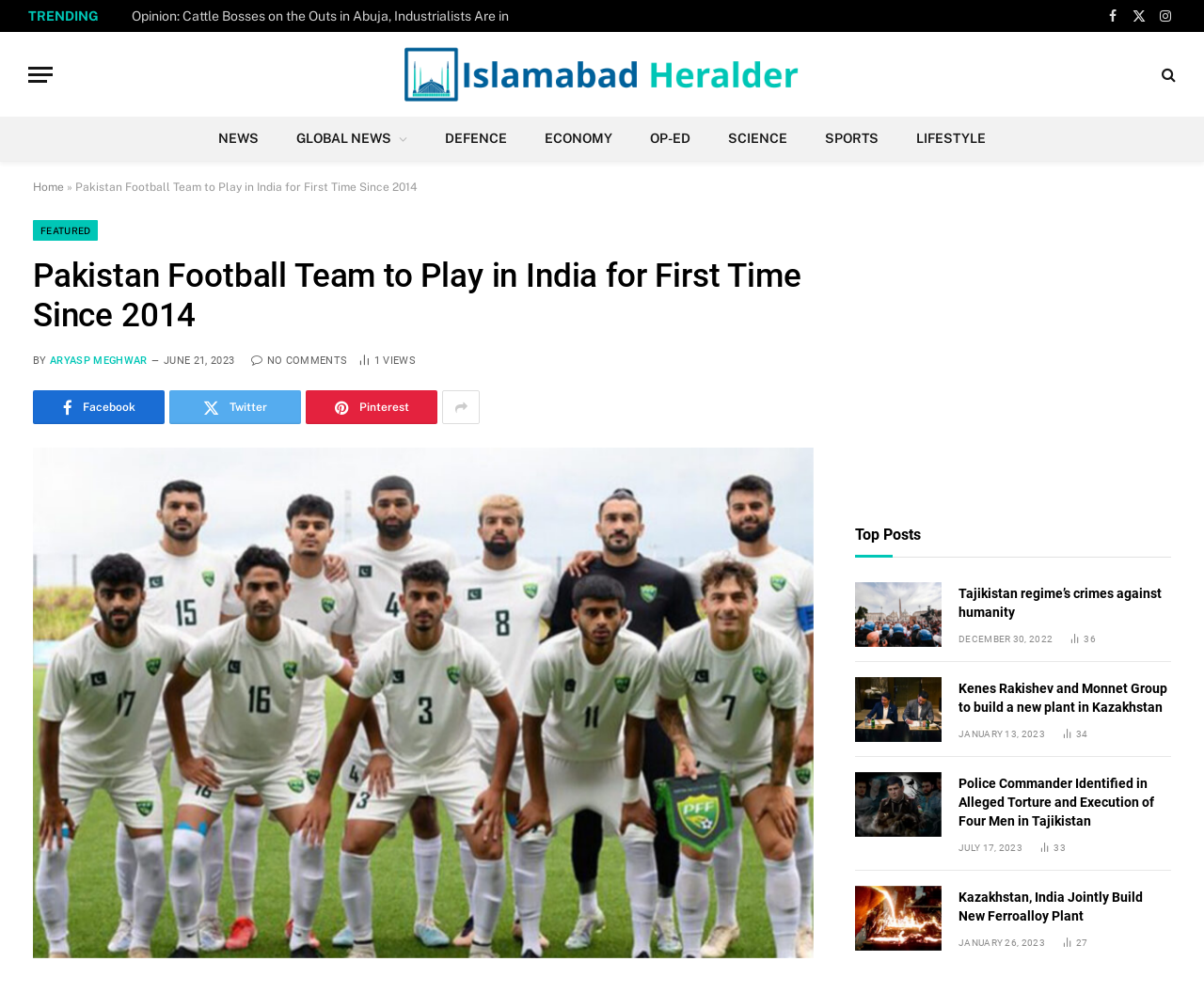Using the given description, provide the bounding box coordinates formatted as (top-left x, top-left y, bottom-right x, bottom-right y), with all values being floating point numbers between 0 and 1. Description: Economy

[0.437, 0.117, 0.524, 0.162]